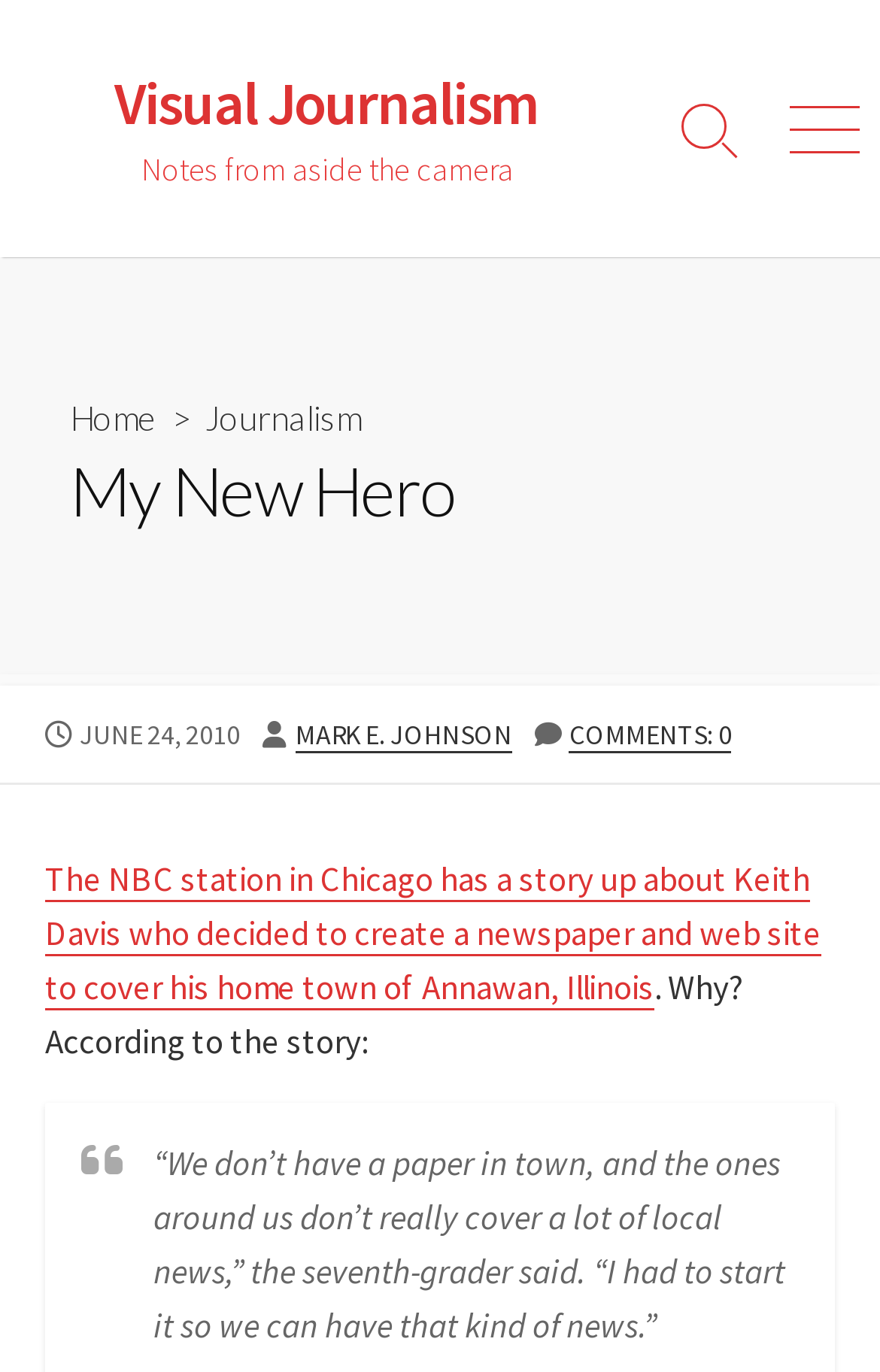Identify and extract the main heading from the webpage.

My New Hero